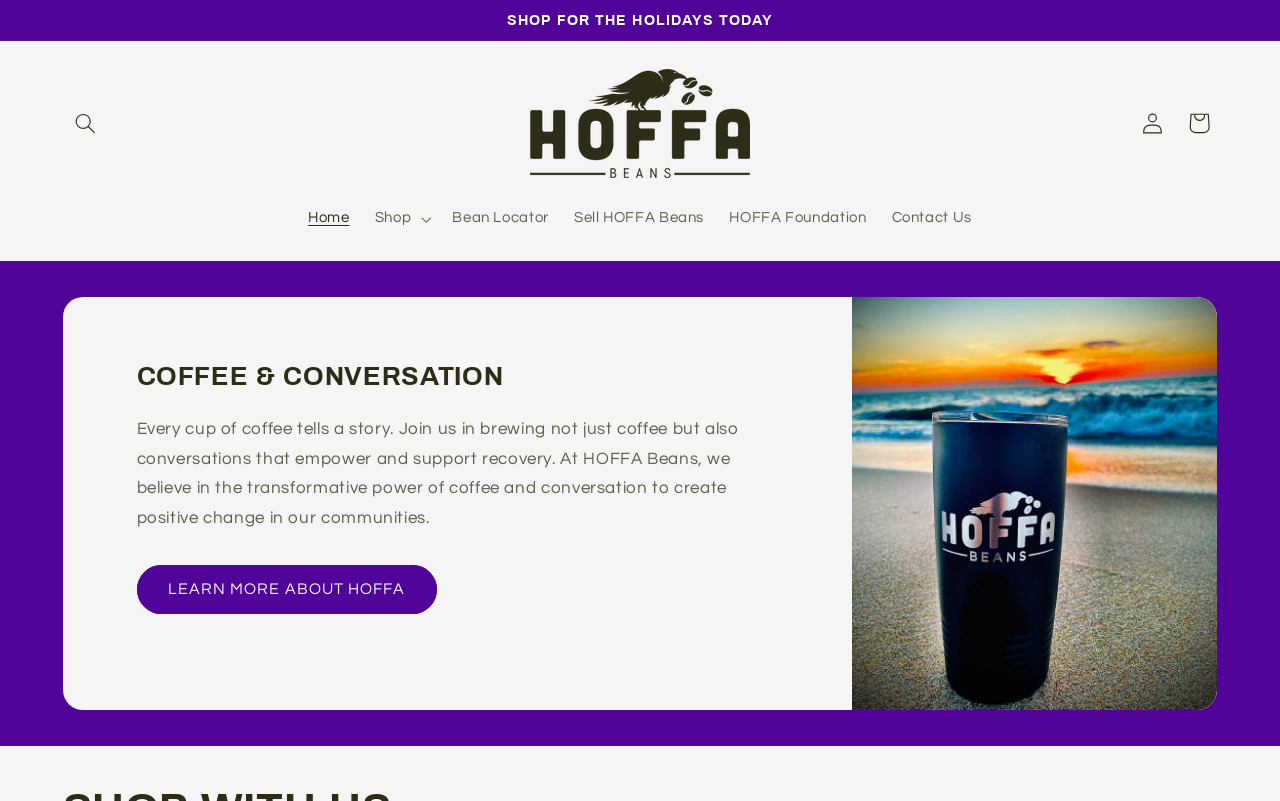Describe every aspect of the webpage comprehensively.

The webpage is about HOFFA Beans, a nonprofit coffee company that aims to help people fight addiction. At the top of the page, there is an announcement section with a static text "SHOP FOR THE HOLIDAYS TODAY" in a prominent position. Below this section, there is a search button and a details section.

The main header section is located below, featuring the company's logo, "HOFFA Beans", which is an image linked to the homepage. The logo is accompanied by a heading with the same text. 

To the right of the logo, there is a navigation menu with links to "Home", "Bean Locator", "Sell HOFFA Beans", "HOFFA Foundation", and "Contact Us". 

On the top right corner, there are two buttons: "Log in" and "Cart", which has a popup dialog. 

Below the header section, there is a prominent section with a heading "COFFEE & CONVERSATION" and a static text that describes the company's mission to empower and support recovery through coffee and conversation. This section also features a "LEARN MORE ABOUT HOFFA" link.